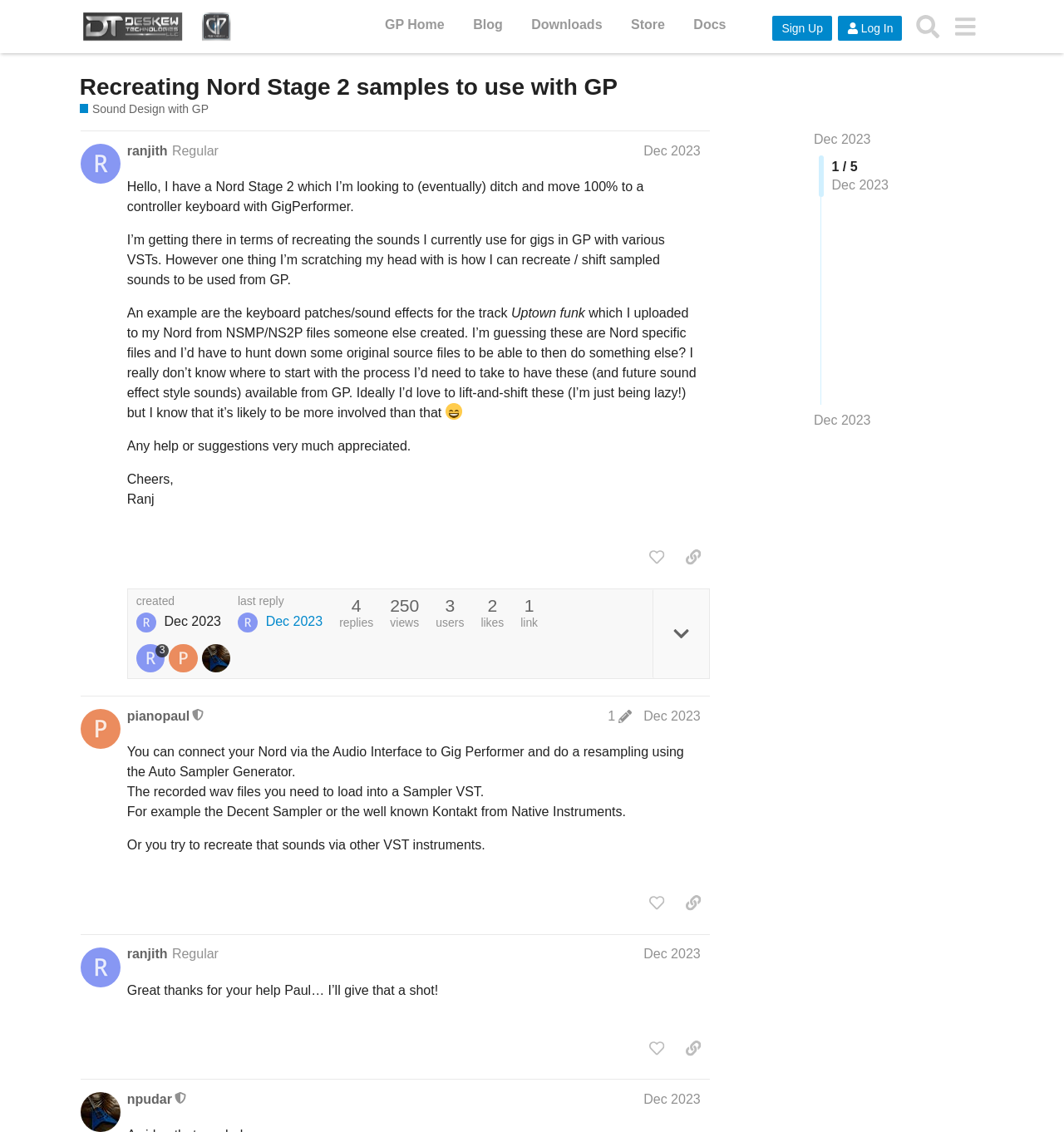Please determine the bounding box coordinates of the section I need to click to accomplish this instruction: "Go to the 'GP Home' page".

[0.35, 0.015, 0.429, 0.028]